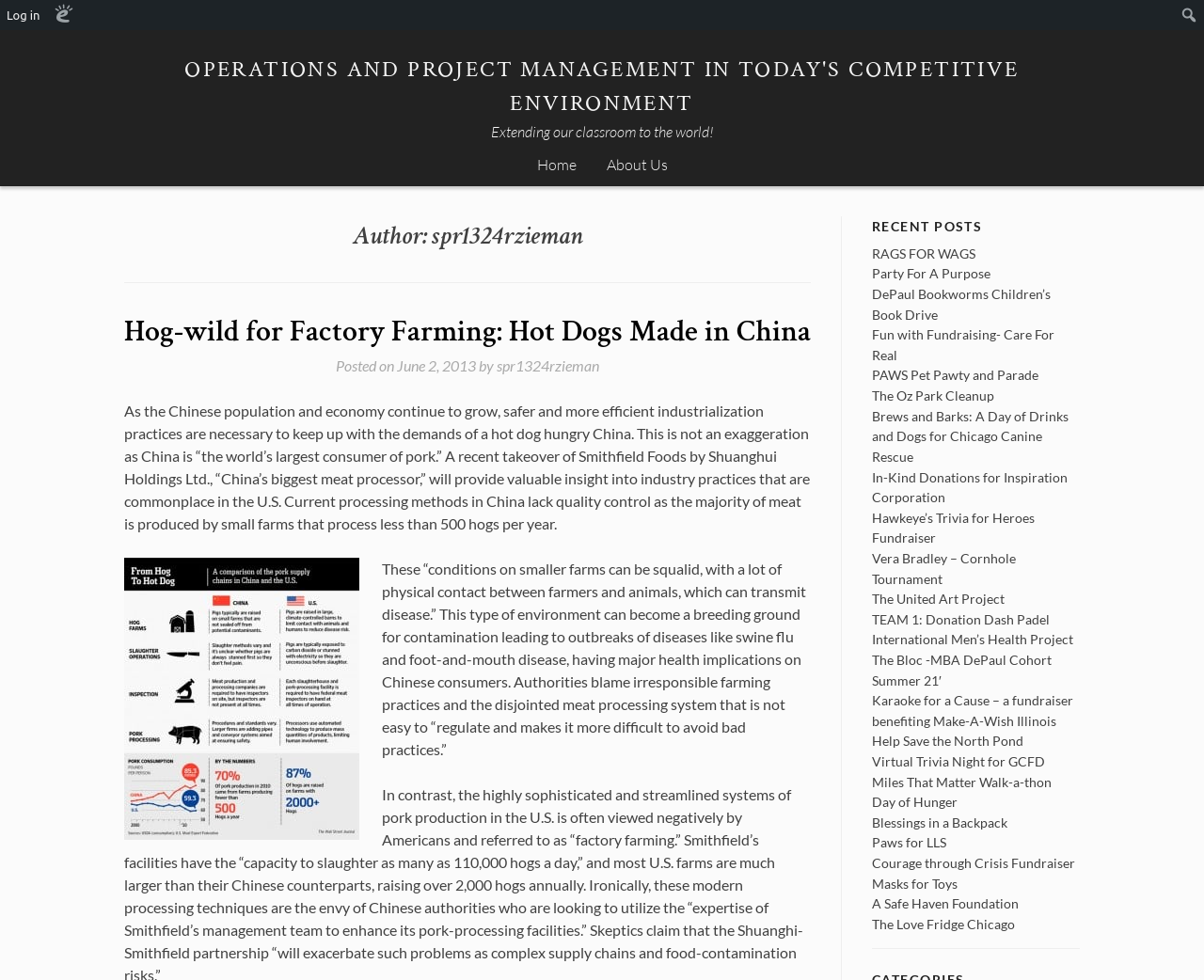Specify the bounding box coordinates of the area to click in order to follow the given instruction: "Log in."

[0.0, 0.0, 0.039, 0.031]